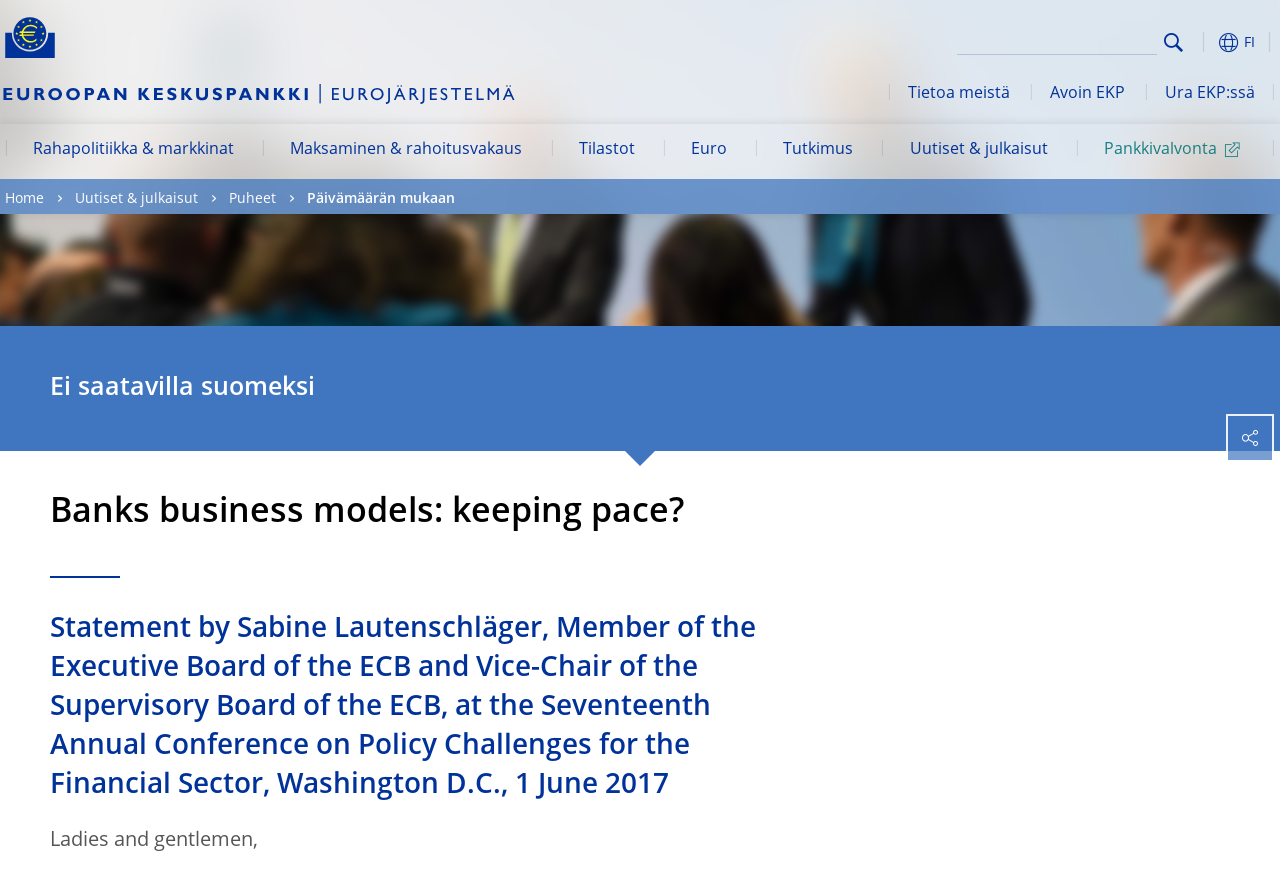What is the topic of the statement by Sabine Lautenschläger?
Refer to the image and provide a one-word or short phrase answer.

Banks business models